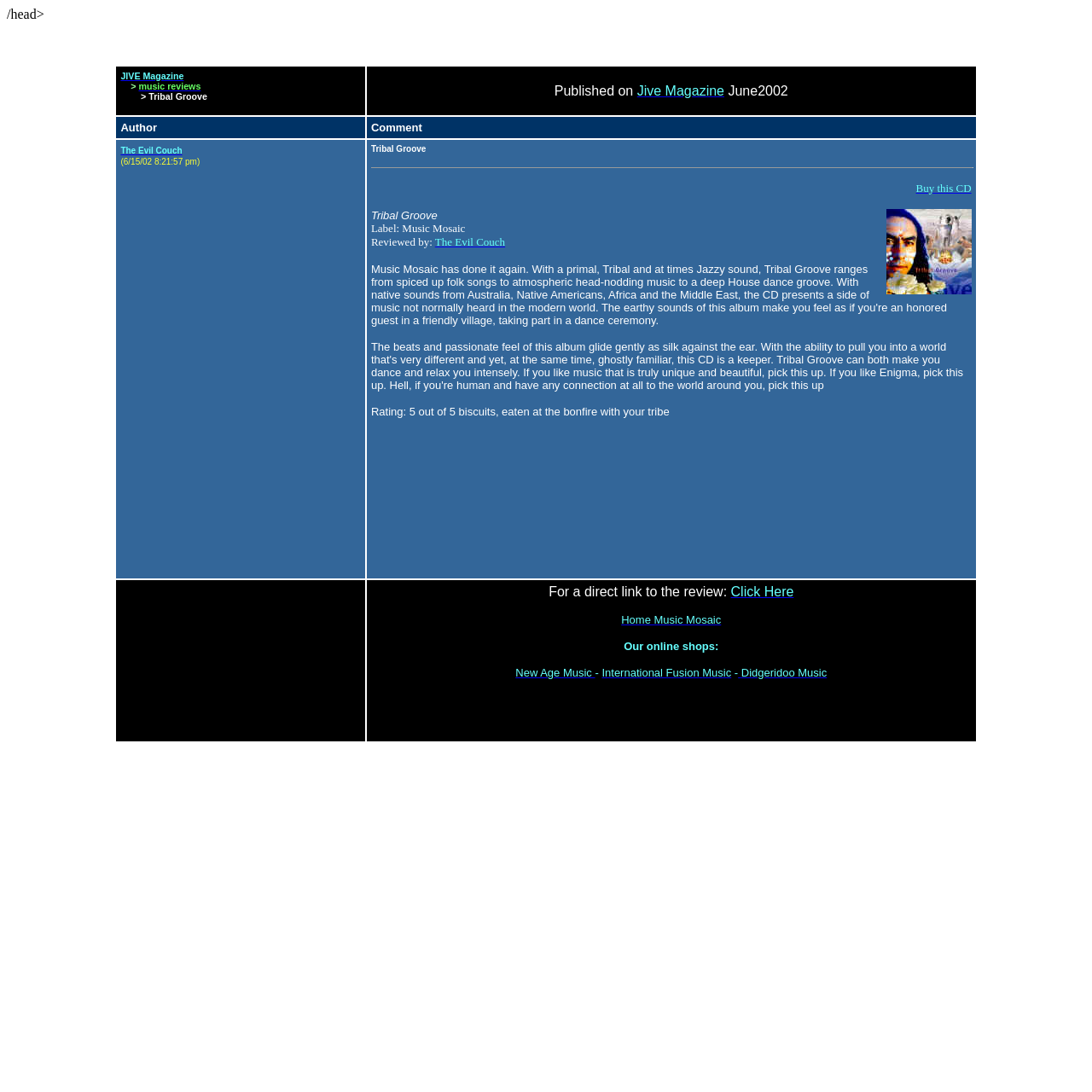Pinpoint the bounding box coordinates for the area that should be clicked to perform the following instruction: "Click on JIVE Magazine".

[0.11, 0.066, 0.168, 0.074]